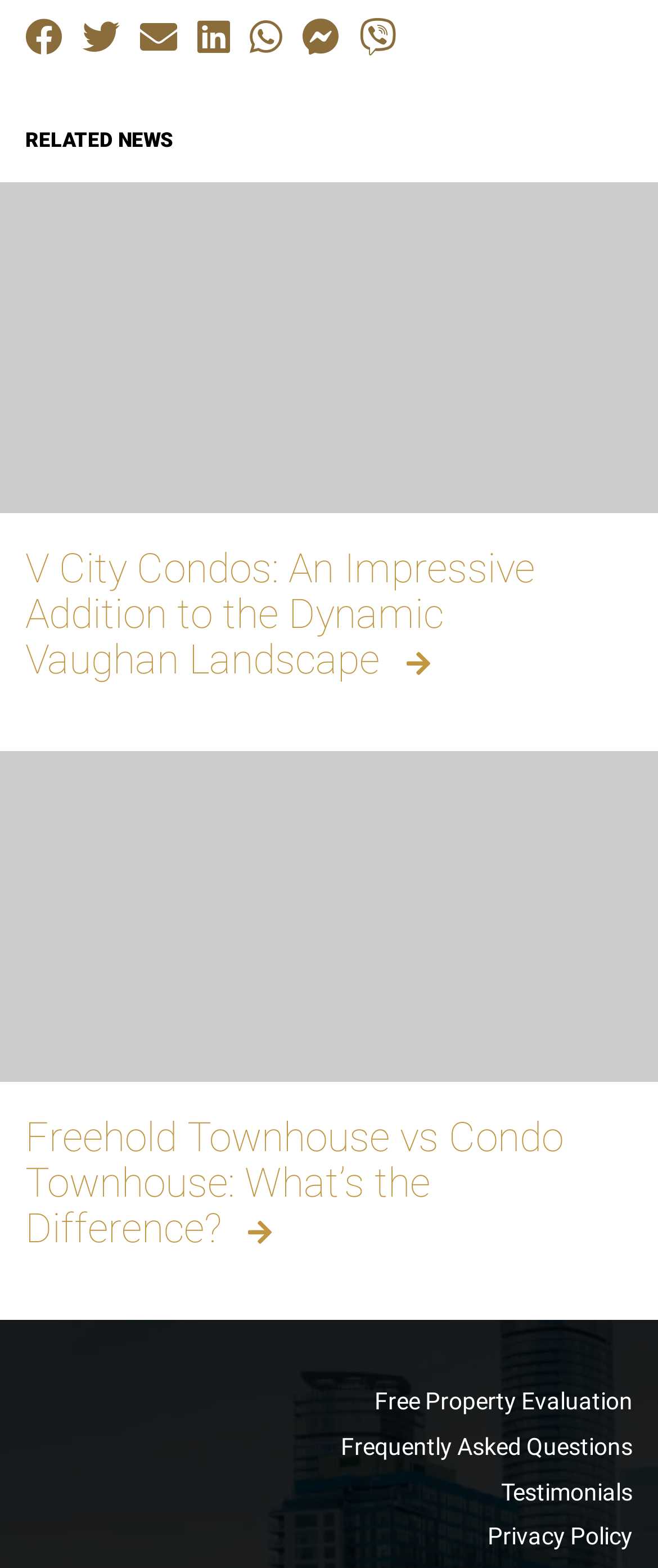What is the topic of the first article?
Based on the image, give a one-word or short phrase answer.

V City Condos